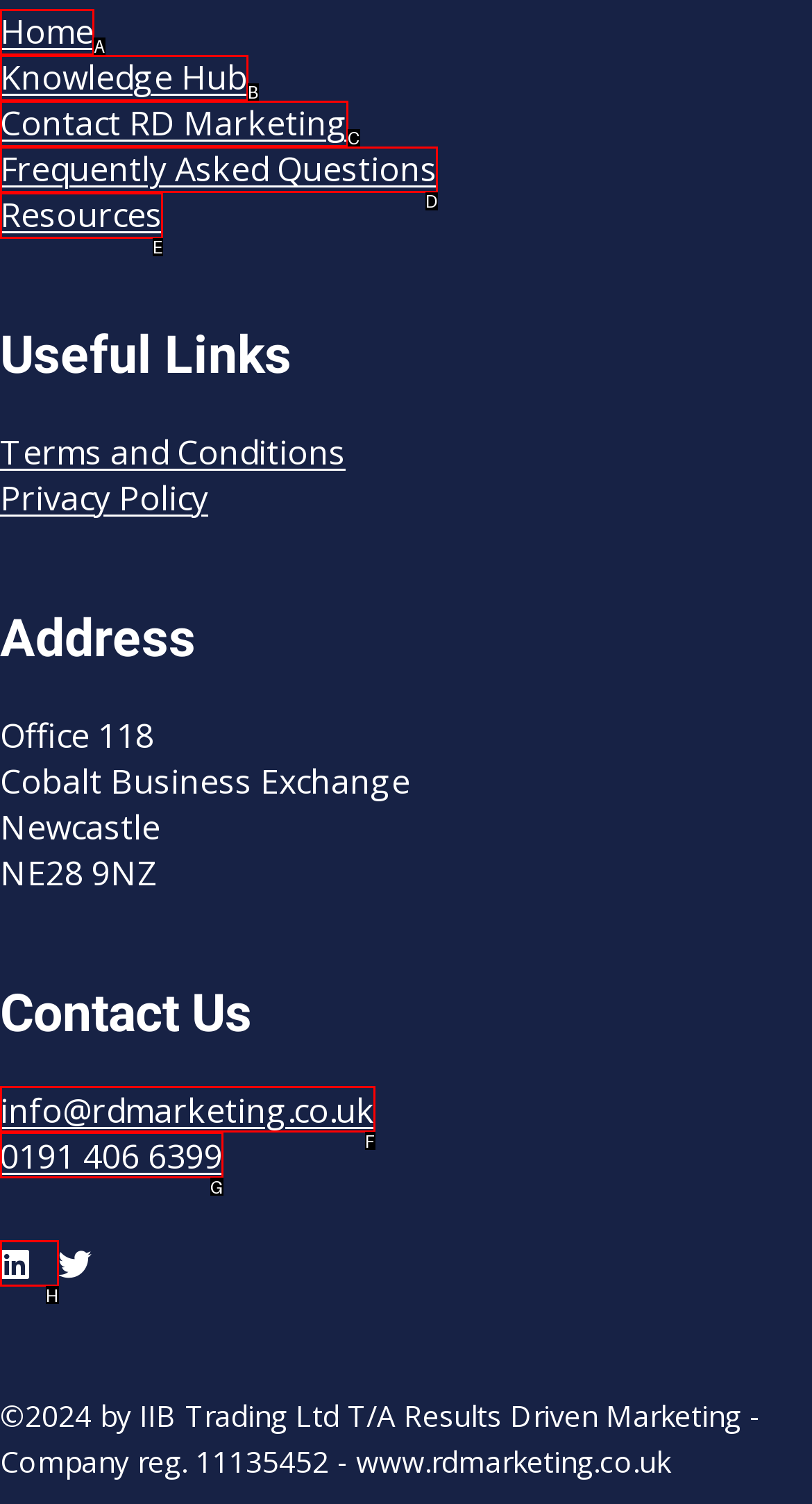Determine the UI element that matches the description: Resources
Answer with the letter from the given choices.

E